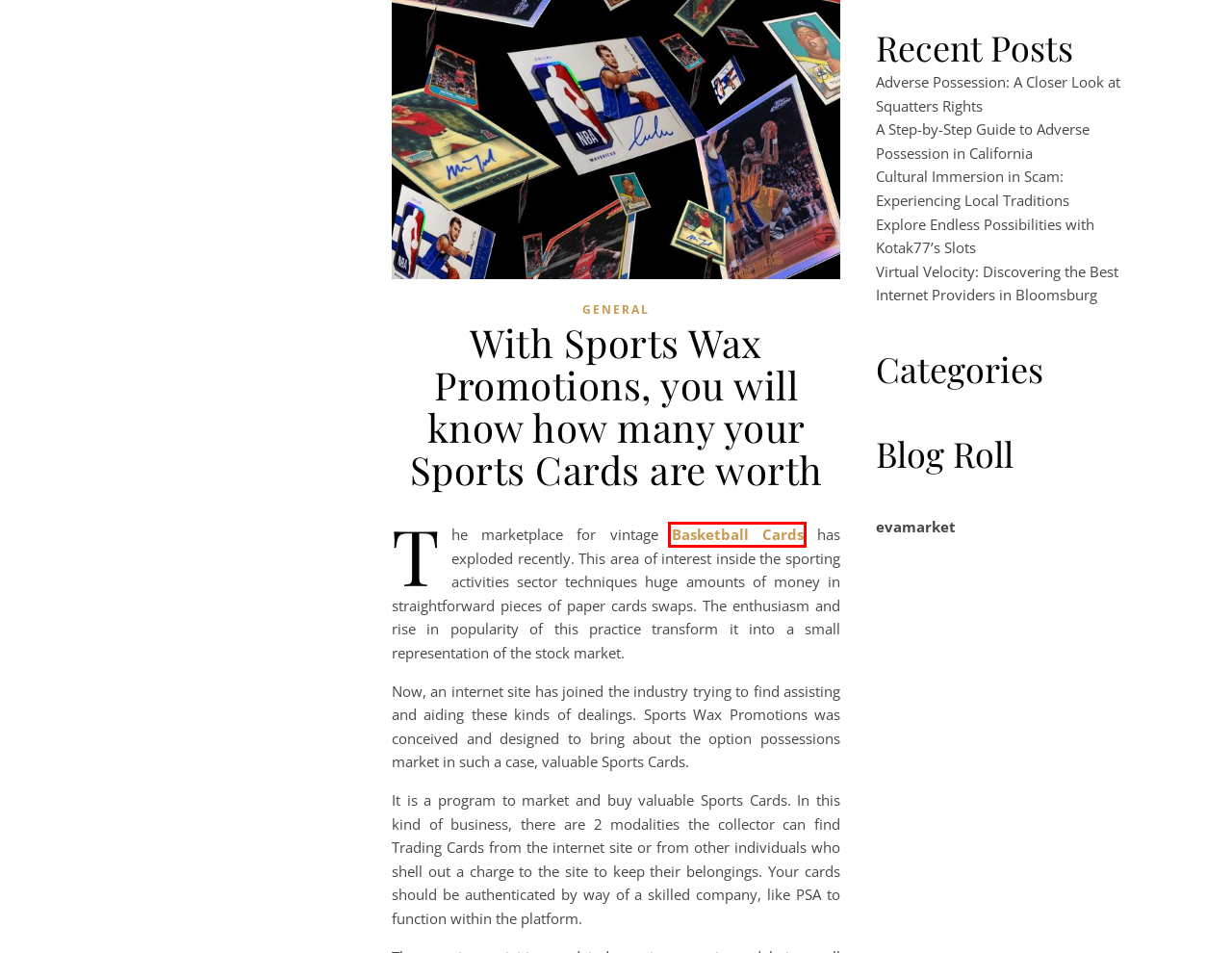Examine the webpage screenshot and identify the UI element enclosed in the red bounding box. Pick the webpage description that most accurately matches the new webpage after clicking the selected element. Here are the candidates:
A. Sports Wax Promotions Card Shows – Carolinas #1 Card Show
B. Adverse Possession: A Closer Look at Squatters Rights – The House of Mirth
C. A Step-by-Step Guide to Adverse Possession in California – The House of Mirth
D. Virtual Velocity: Discovering the Best Internet Providers in Bloomsburg – The House of Mirth
E. Explore Endless Possibilities with Kotak77’s Slots – The House of Mirth
F. Cultural Immersion in Scam: Experiencing Local Traditions – The House of Mirth
G. General – The House of Mirth
H. EVA Markets - Your Ultimate Destination for Effortless Success.

A